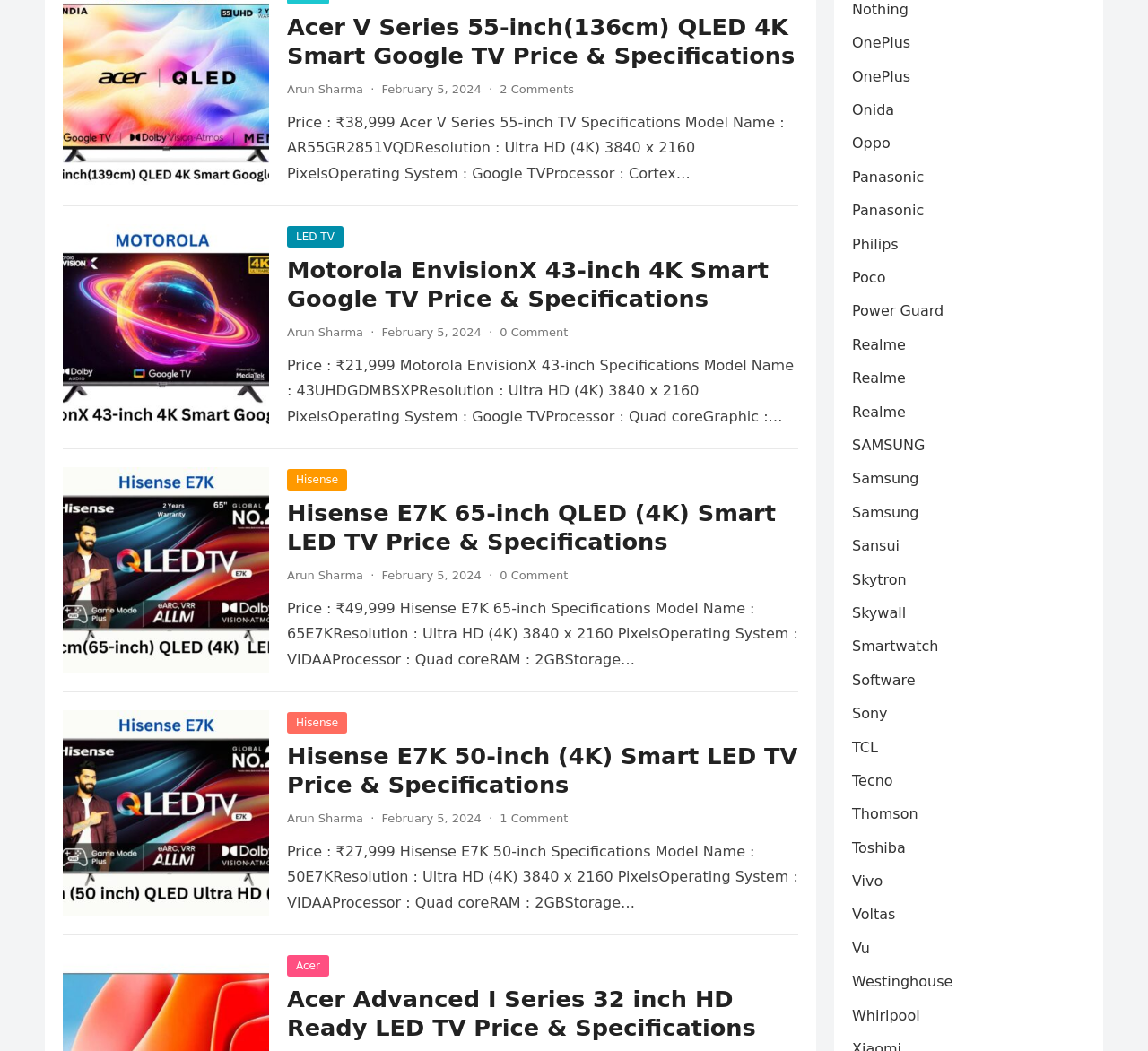Answer the question using only a single word or phrase: 
What are the brands listed at the bottom of the webpage?

Multiple brands